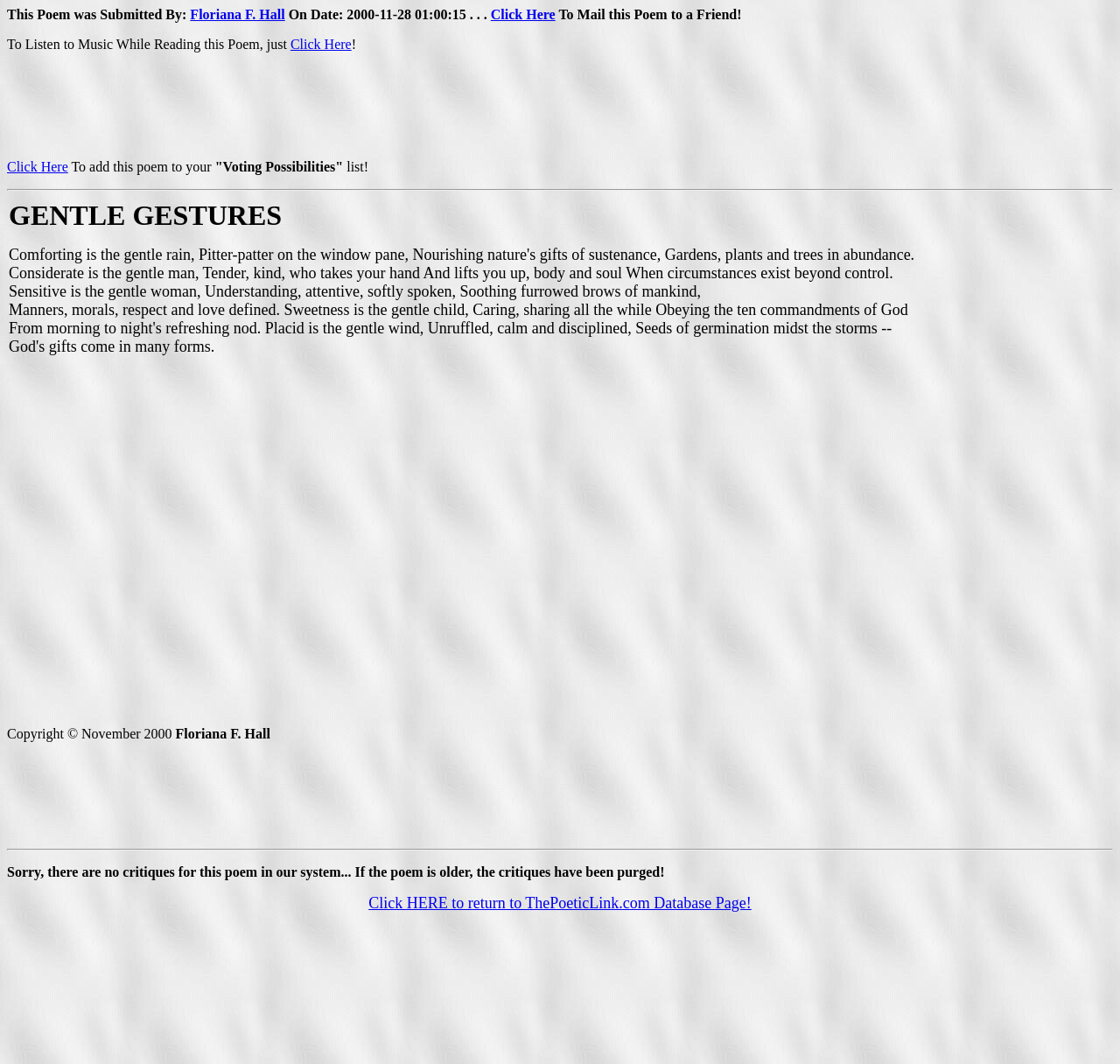Extract the bounding box of the UI element described as: "aria-label="Advertisement" name="aswift_1" title="Advertisement"".

[0.867, 0.188, 0.992, 0.681]